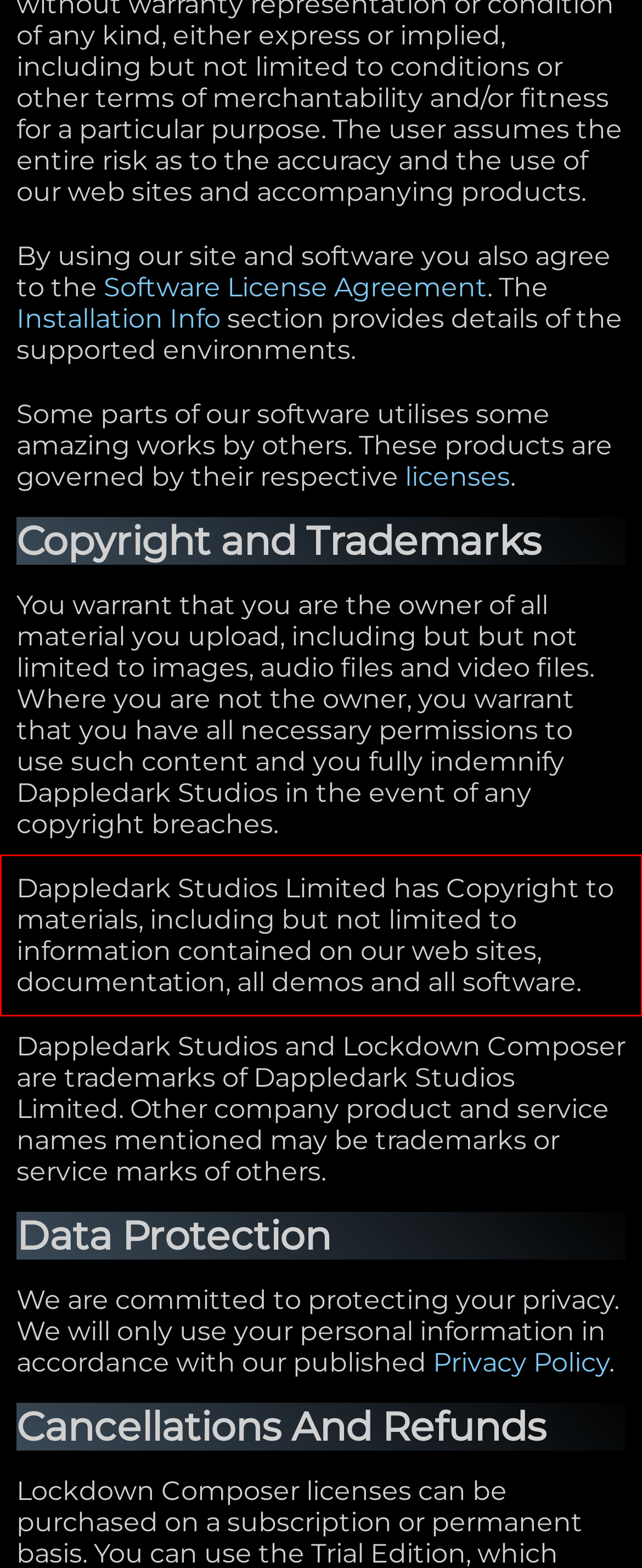Given the screenshot of the webpage, identify the red bounding box, and recognize the text content inside that red bounding box.

Dappledark Studios Limited has Copyright to materials, including but not limited to information contained on our web sites, documentation, all demos and all software.